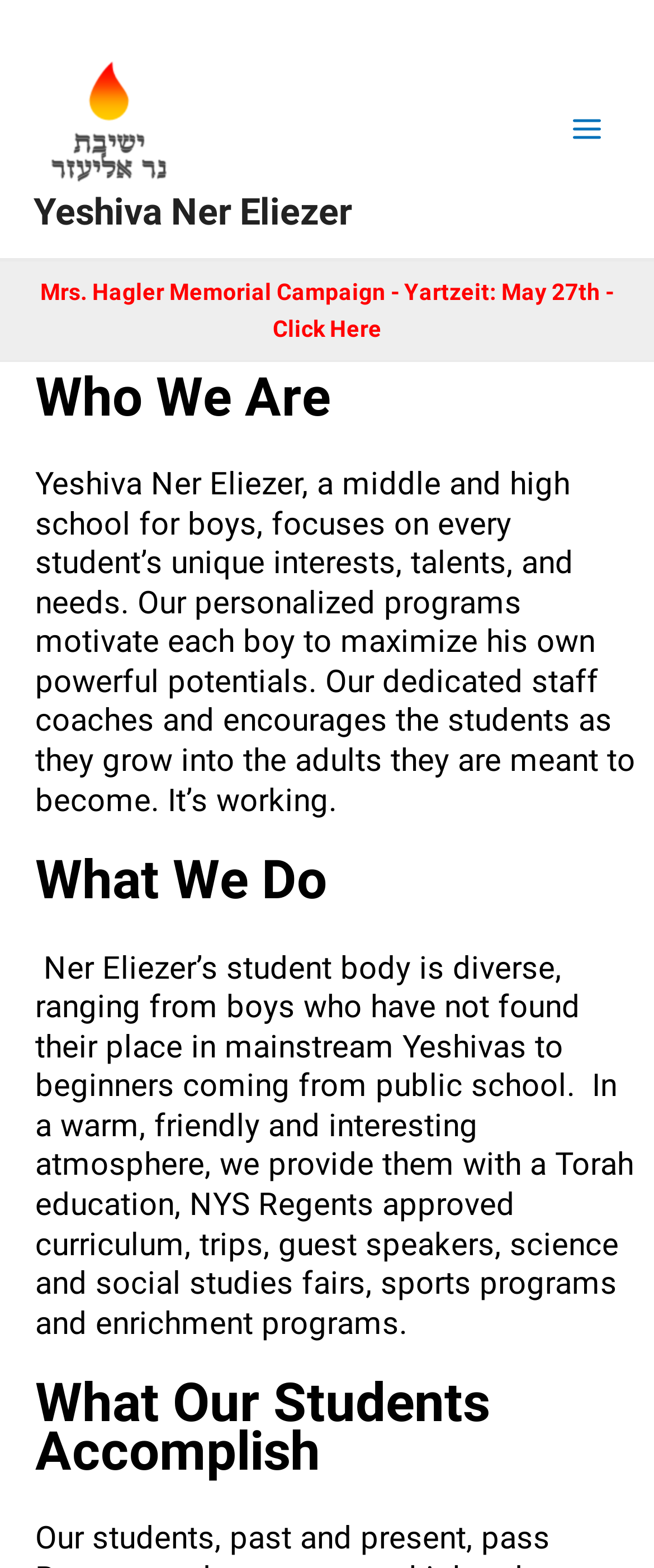Utilize the details in the image to thoroughly answer the following question: What is the name of the yeshiva?

The name of the yeshiva can be found in the link and image elements at the top of the webpage, which both have the text 'Yeshiva Ner Eliezer'.